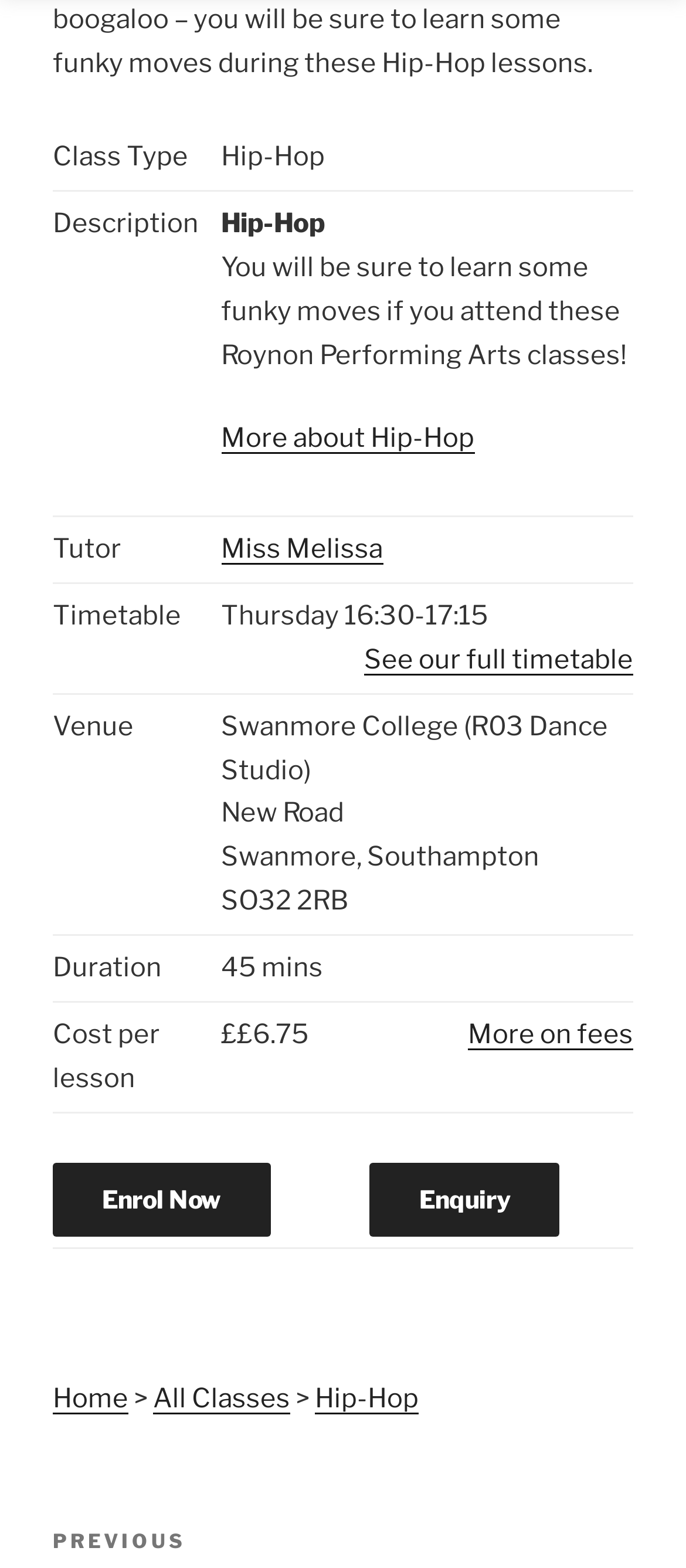Answer the following inquiry with a single word or phrase:
What is the class type of the Hip-Hop class?

Hip-Hop